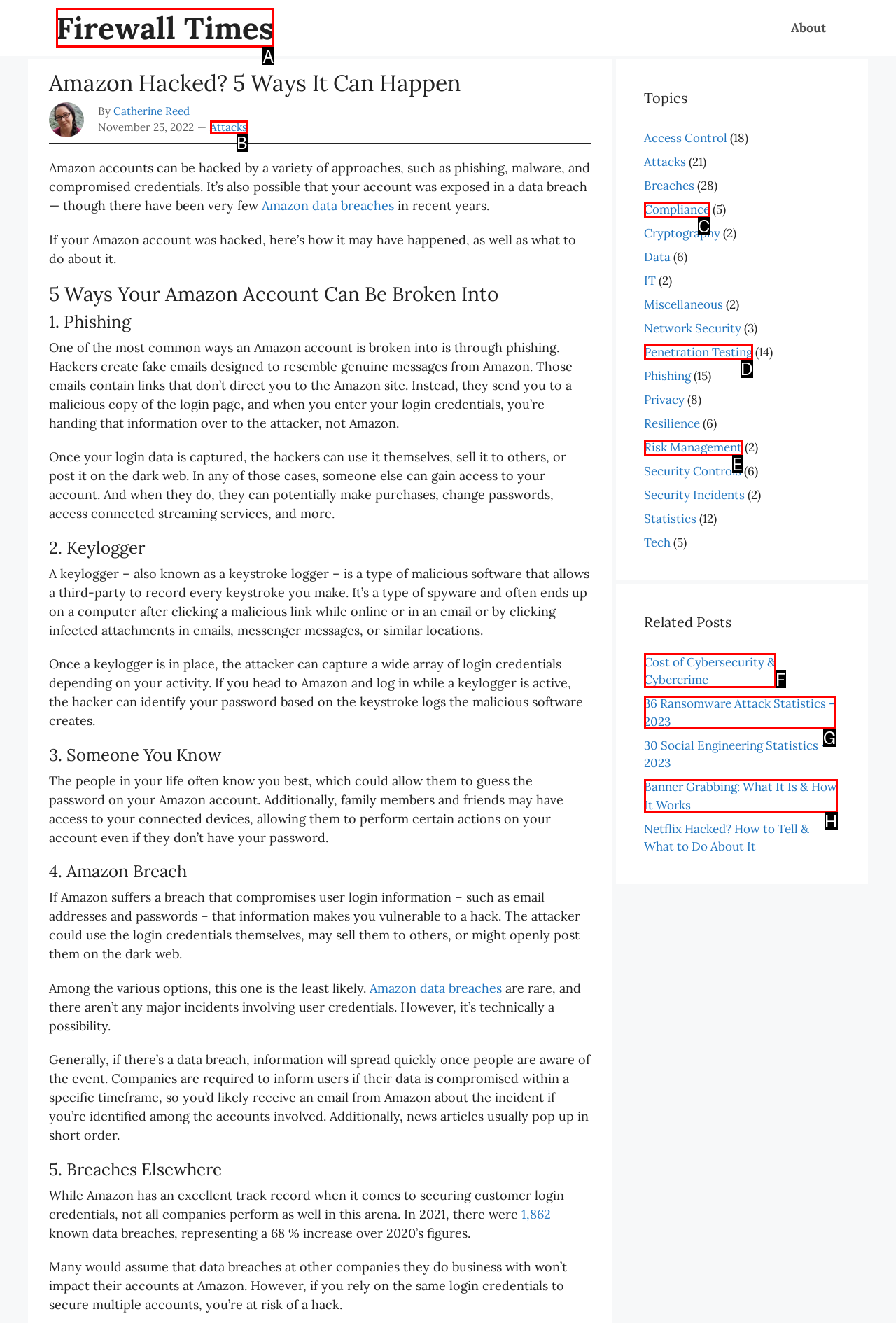For the given instruction: View the post 'Cost of Cybersecurity & Cybercrime', determine which boxed UI element should be clicked. Answer with the letter of the corresponding option directly.

F